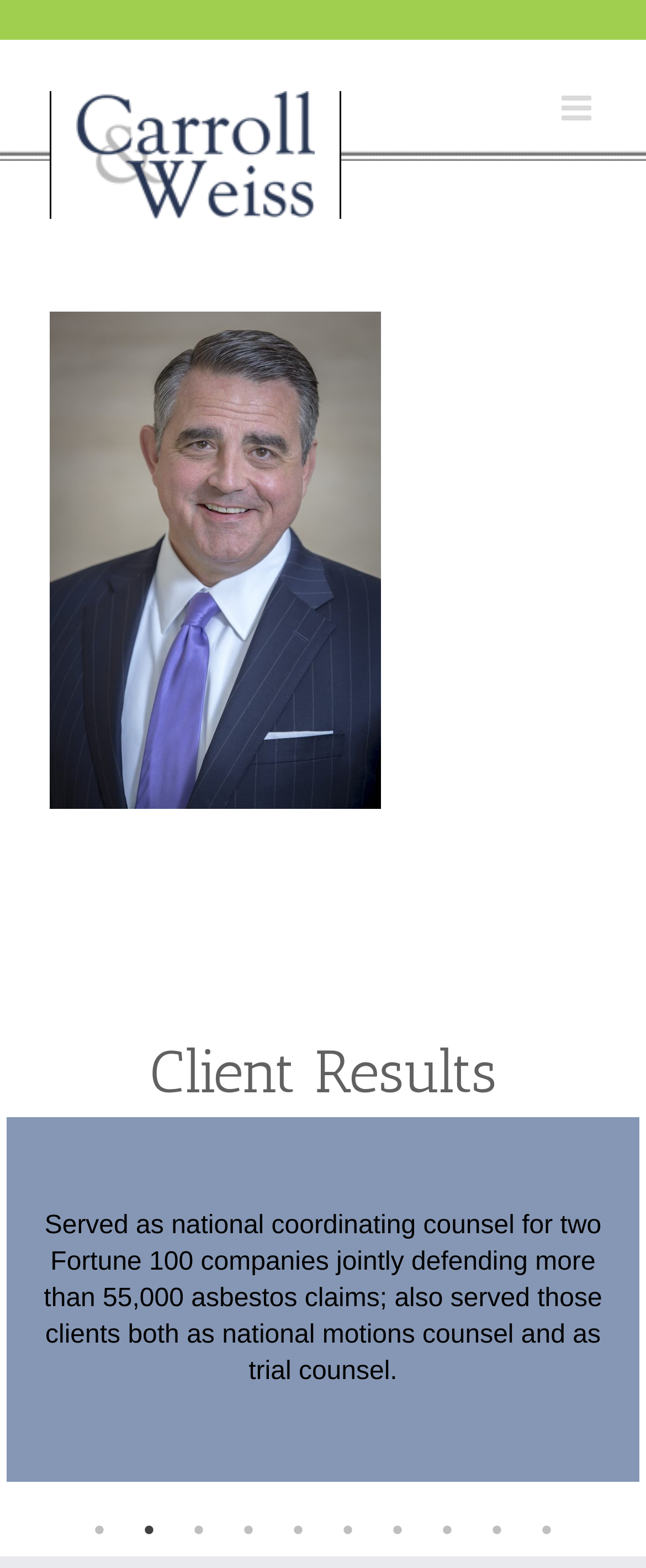Highlight the bounding box coordinates of the region I should click on to meet the following instruction: "Click the Previous button".

[0.038, 0.824, 0.136, 0.846]